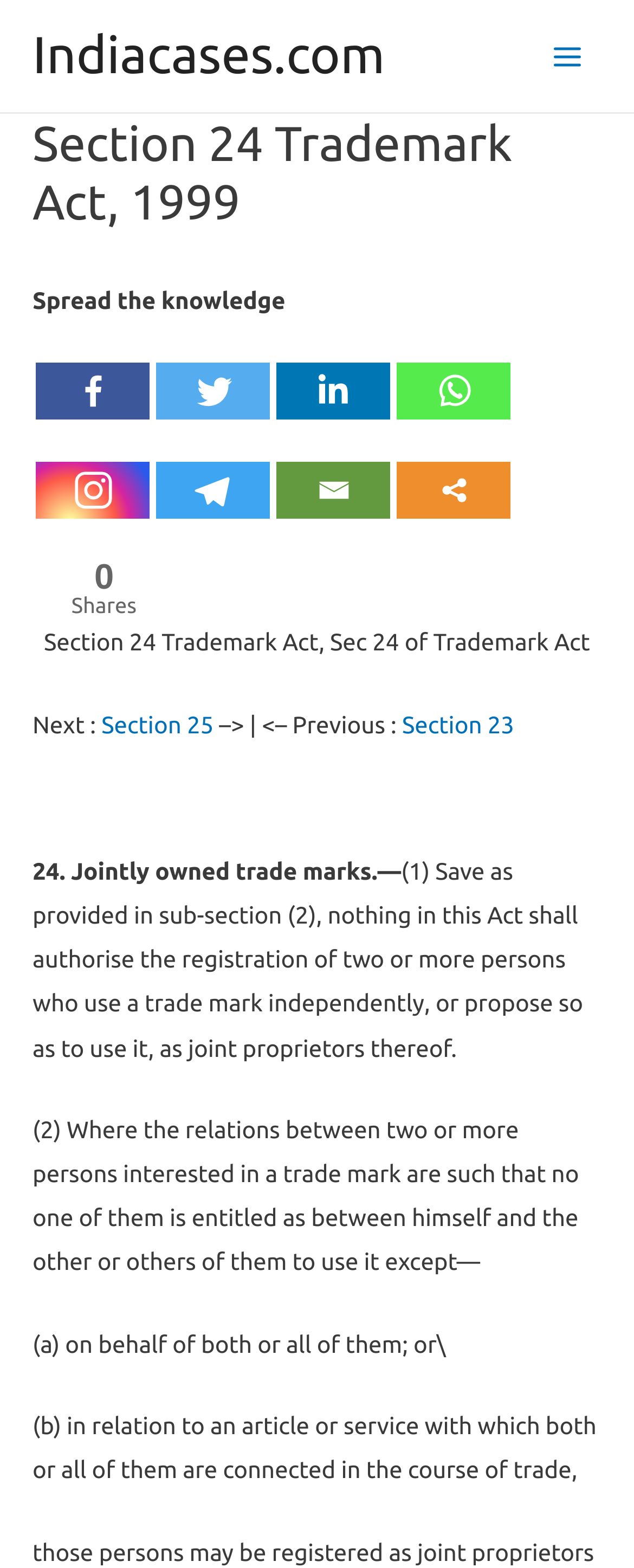Identify the bounding box coordinates of the element that should be clicked to fulfill this task: "Click on the 'Section 25' link". The coordinates should be provided as four float numbers between 0 and 1, i.e., [left, top, right, bottom].

[0.16, 0.453, 0.337, 0.47]